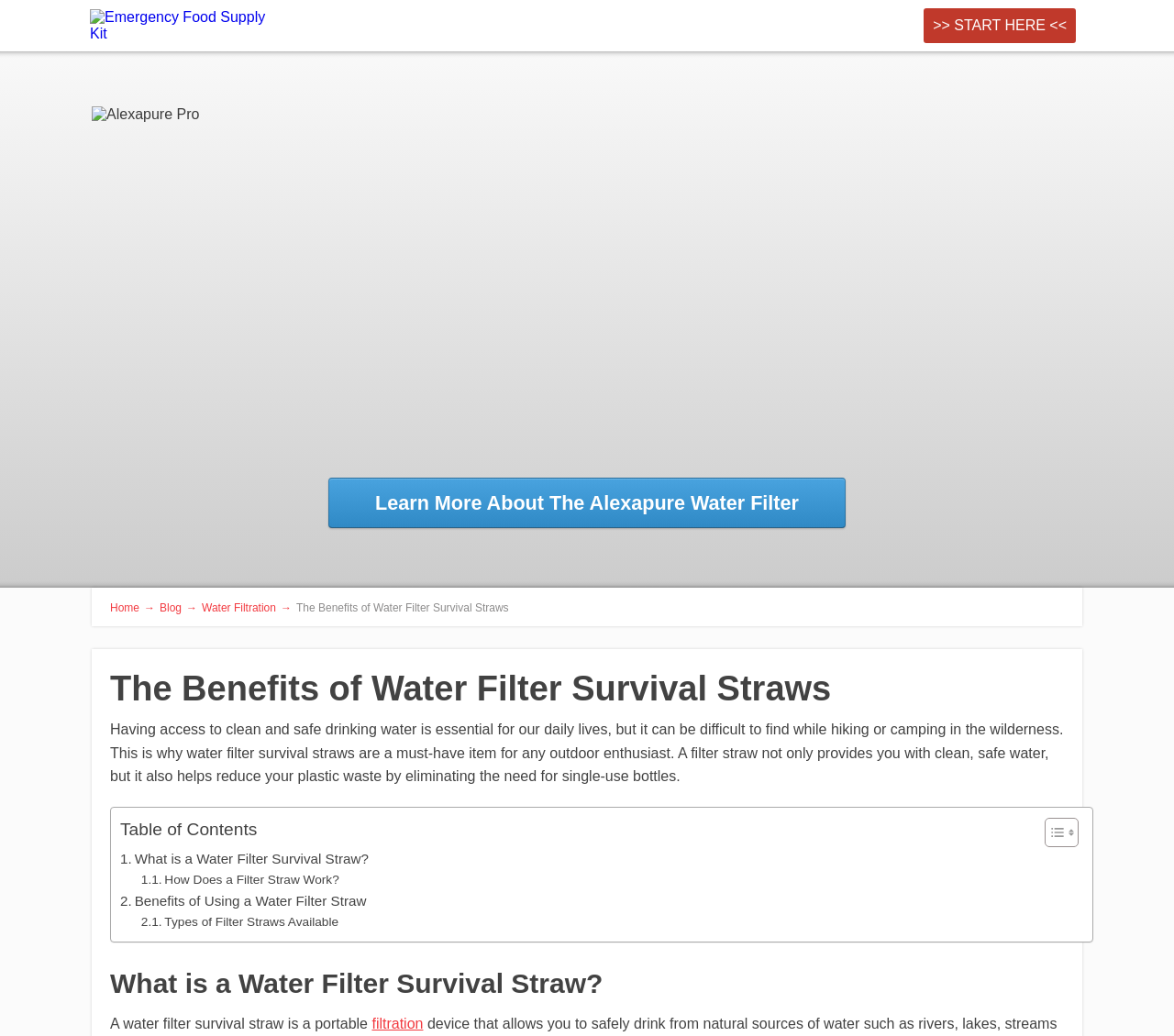Respond to the following query with just one word or a short phrase: 
What is the main topic of this webpage?

Water filter survival straws